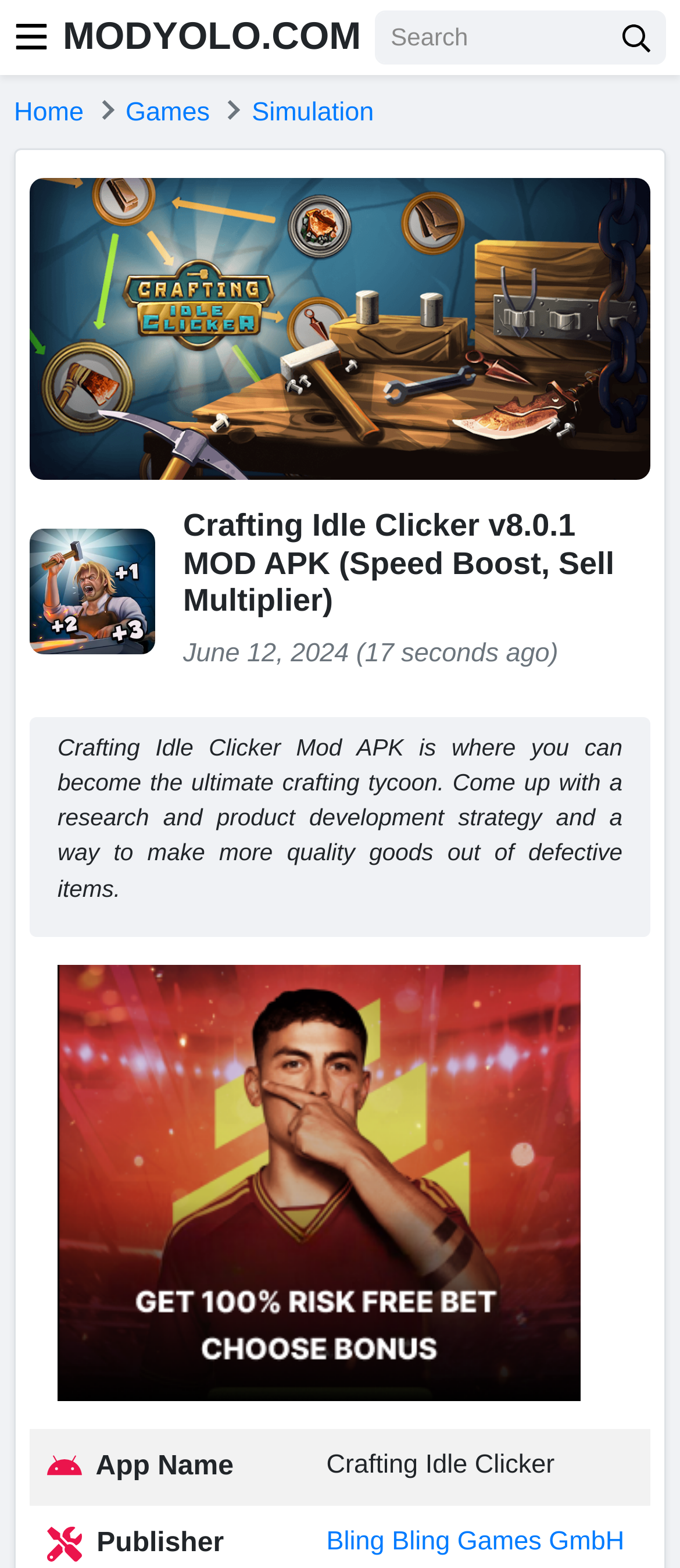Find the bounding box coordinates for the area you need to click to carry out the instruction: "visit terms of use page". The coordinates should be four float numbers between 0 and 1, indicated as [left, top, right, bottom].

None